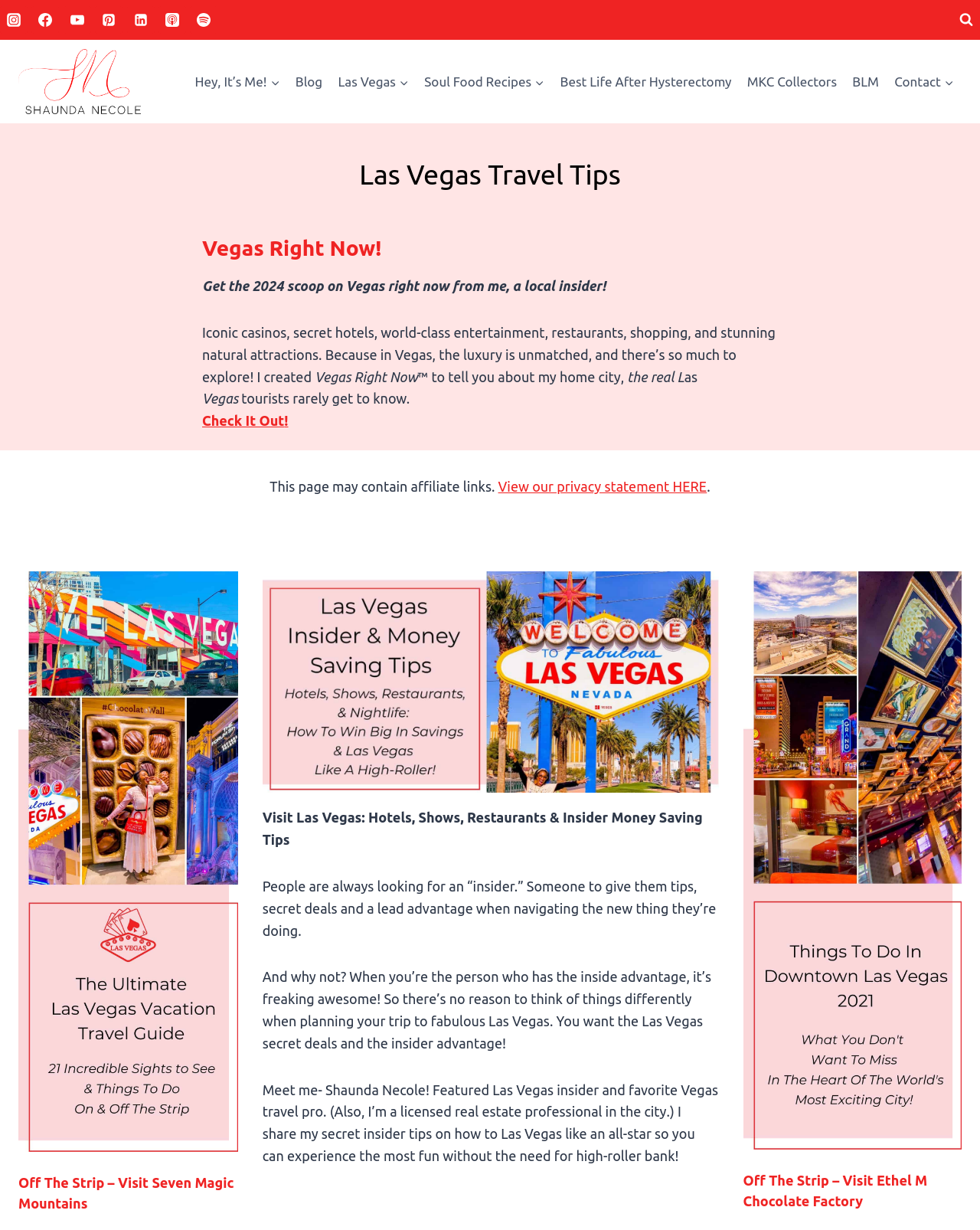Can you find the bounding box coordinates of the area I should click to execute the following instruction: "Visit Las Vegas Sights To See & Things To Do"?

[0.019, 0.464, 0.243, 0.936]